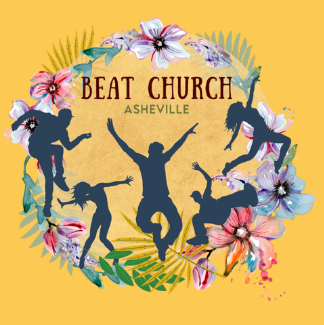Please analyze the image and provide a thorough answer to the question:
What surrounds the figures?

The silhouetted figures are surrounded by a colorful floral border, which is adorned with lush greenery and bright flowers, adding a lively and inviting touch to the design.